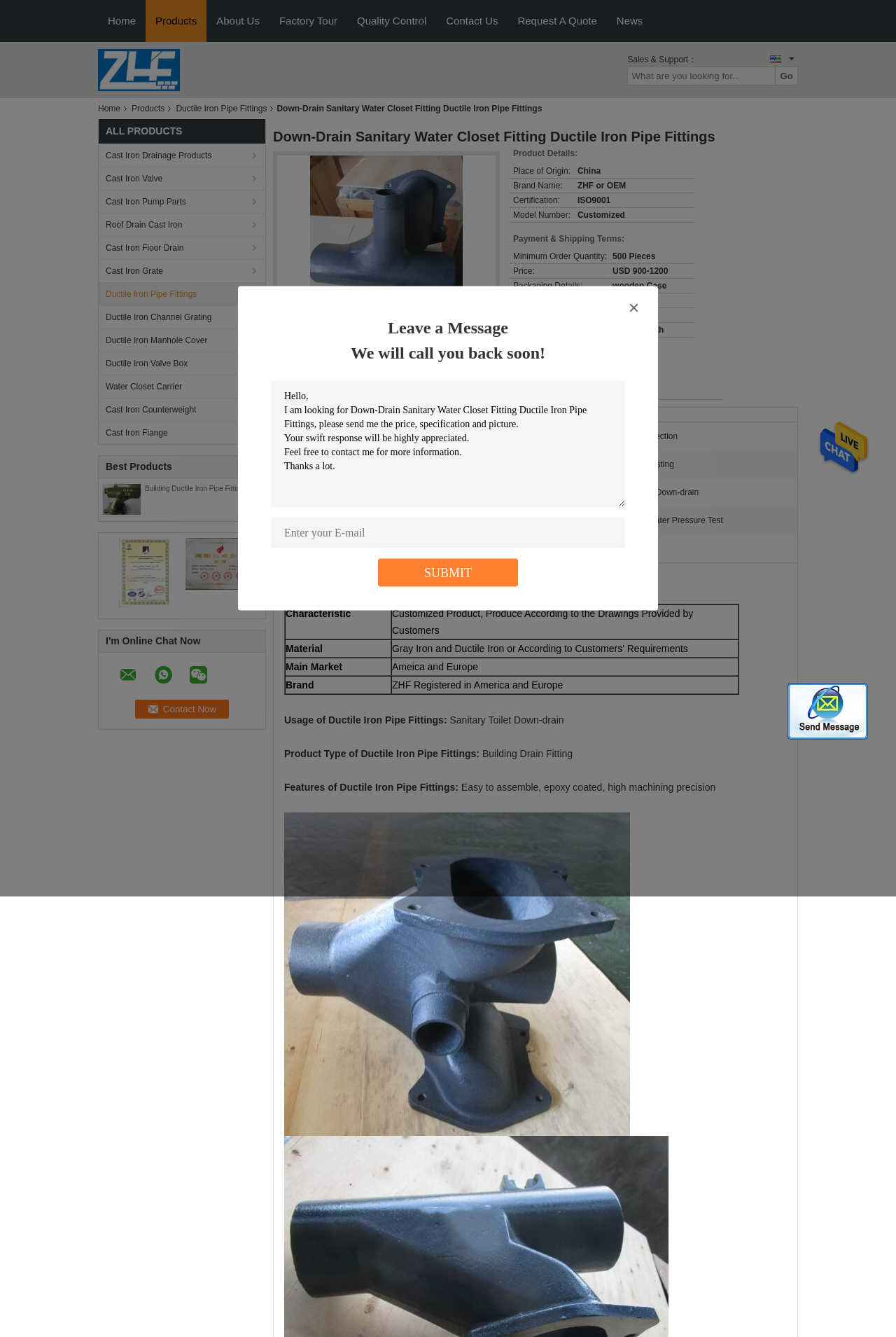Identify the bounding box of the HTML element described here: "Factory Tour". Provide the coordinates as four float numbers between 0 and 1: [left, top, right, bottom].

[0.301, 0.0, 0.388, 0.031]